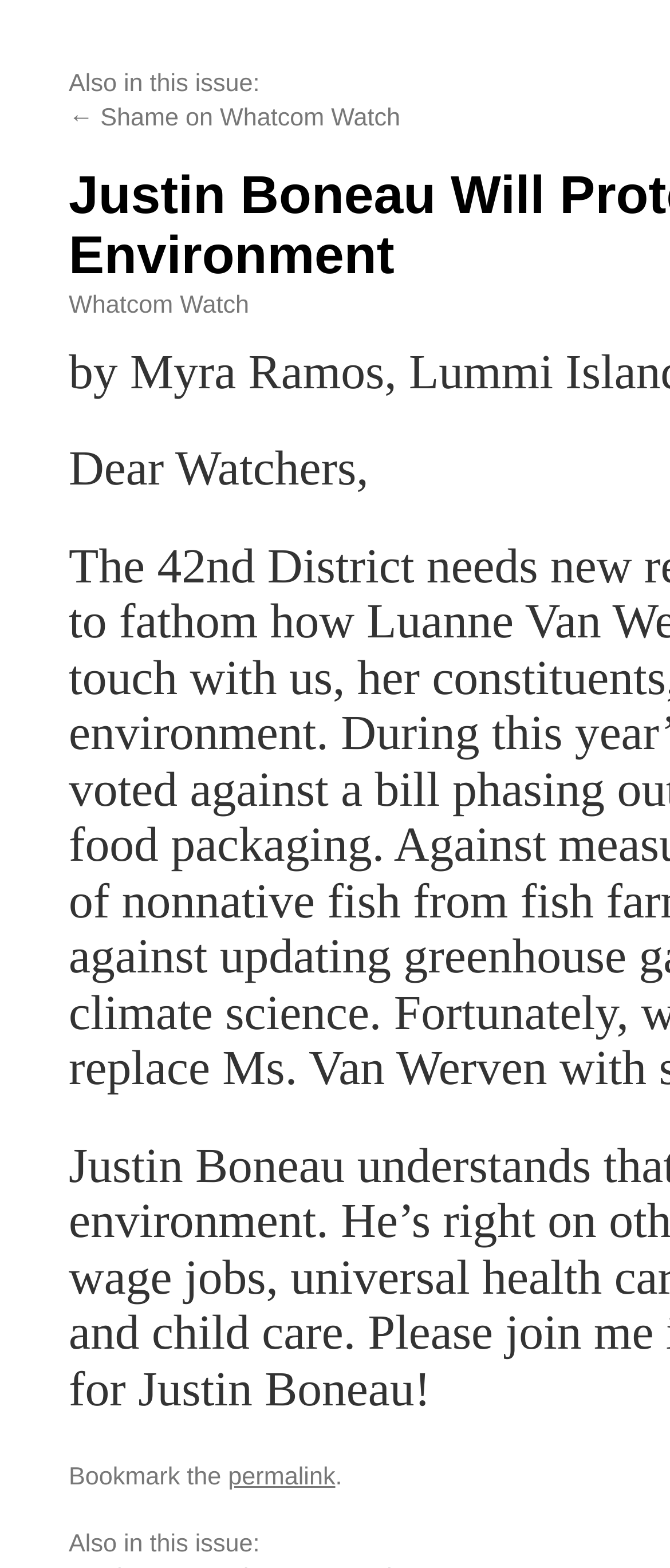Based on the element description "jokes", predict the bounding box coordinates of the UI element.

None